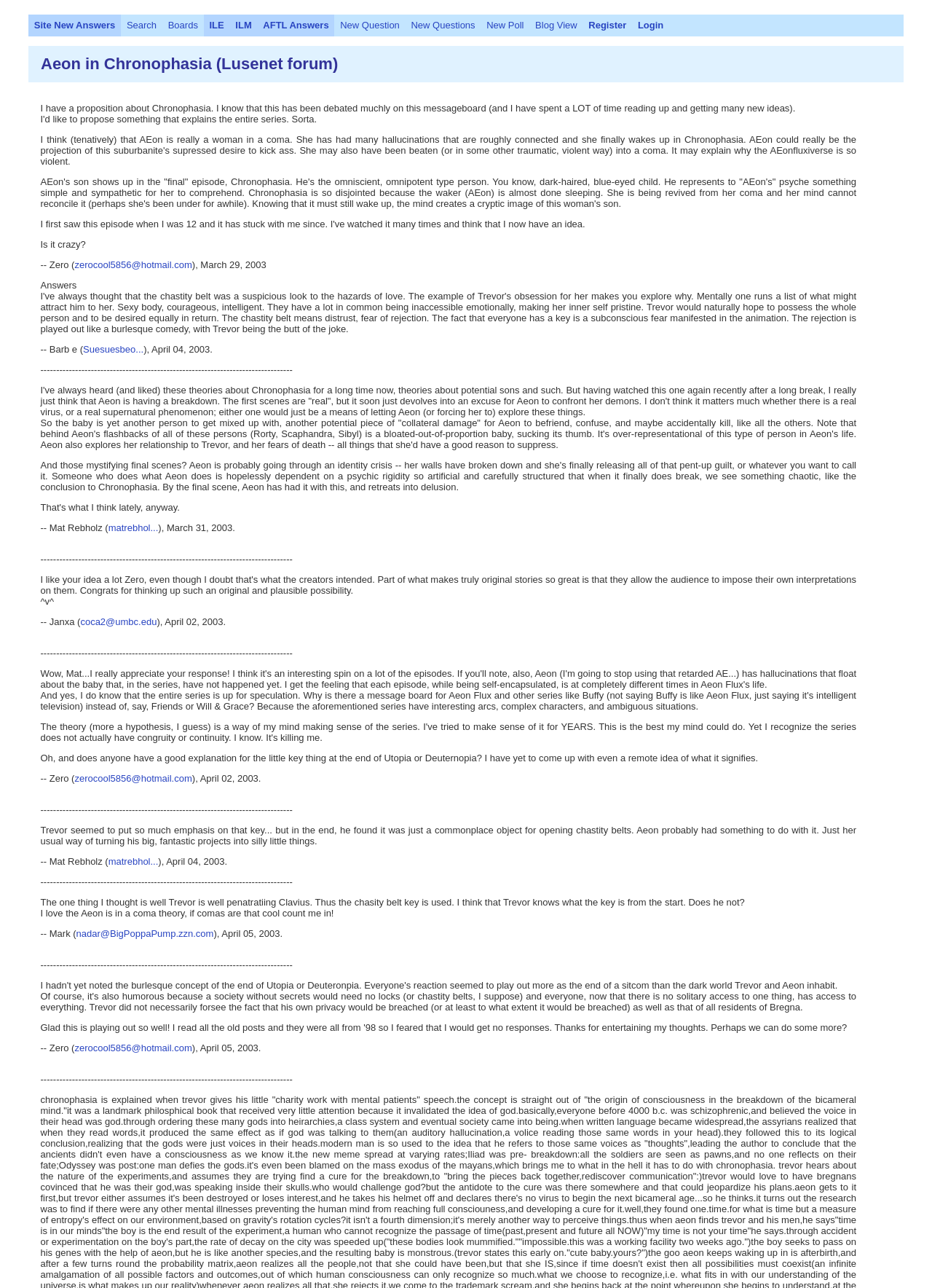Using the provided element description: "ILM", identify the bounding box coordinates. The coordinates should be four floats between 0 and 1 in the order [left, top, right, bottom].

[0.247, 0.011, 0.276, 0.028]